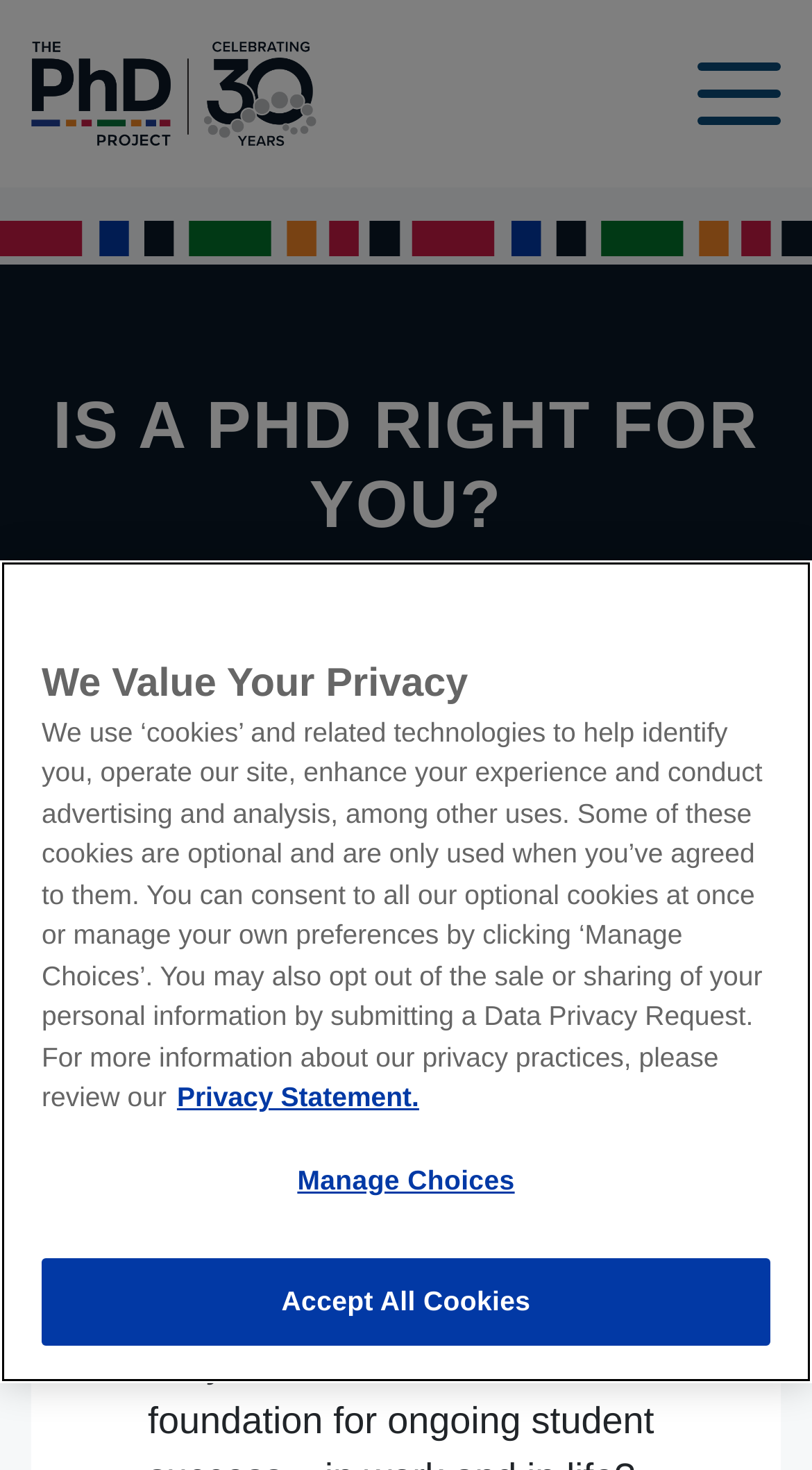What is the vision of the PhD project?
Please answer using one word or phrase, based on the screenshot.

To change the future